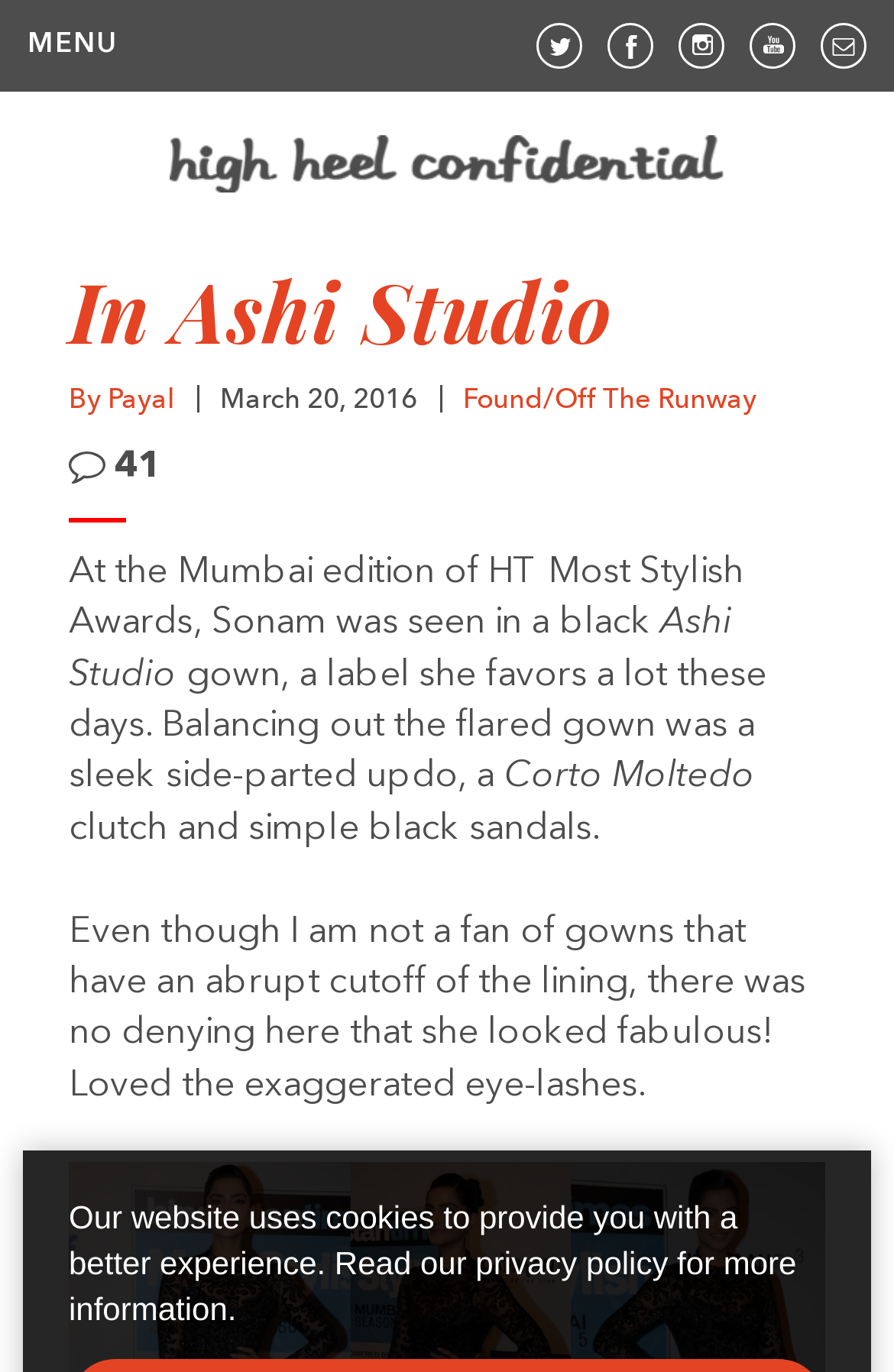Please provide a comprehensive answer to the question based on the screenshot: What is Sonam wearing at the HT Most Stylish Awards?

Based on the text content of the webpage, it is mentioned that 'At the Mumbai edition of HT Most Stylish Awards, Sonam was seen in a black Ashi Studio gown...' which indicates that Sonam is wearing a black Ashi Studio gown at the event.